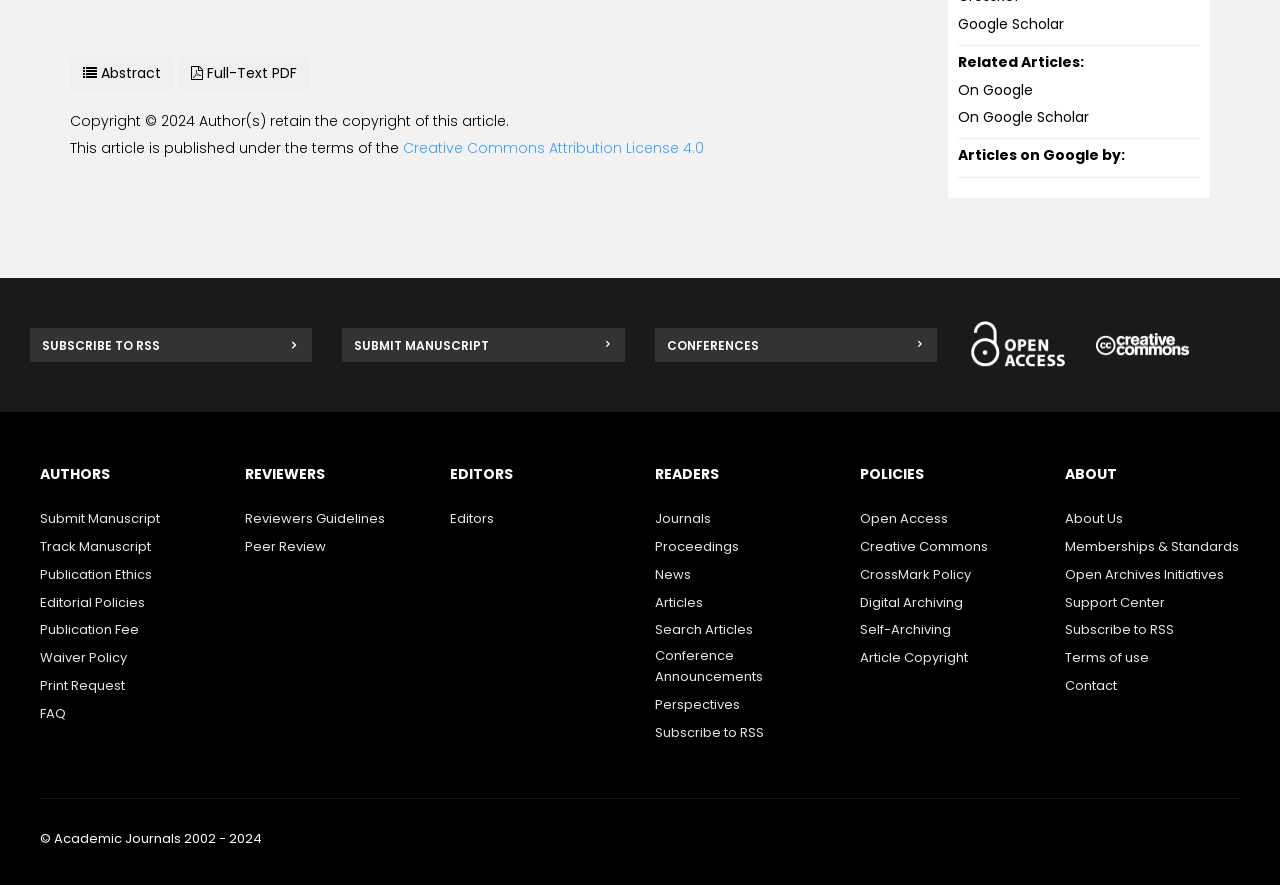What is the purpose of the 'Track Manuscript' link?
Analyze the screenshot and provide a detailed answer to the question.

The 'Track Manuscript' link is located in the section 'AUTHORS' and is likely intended for authors to track the status of their submitted manuscripts.